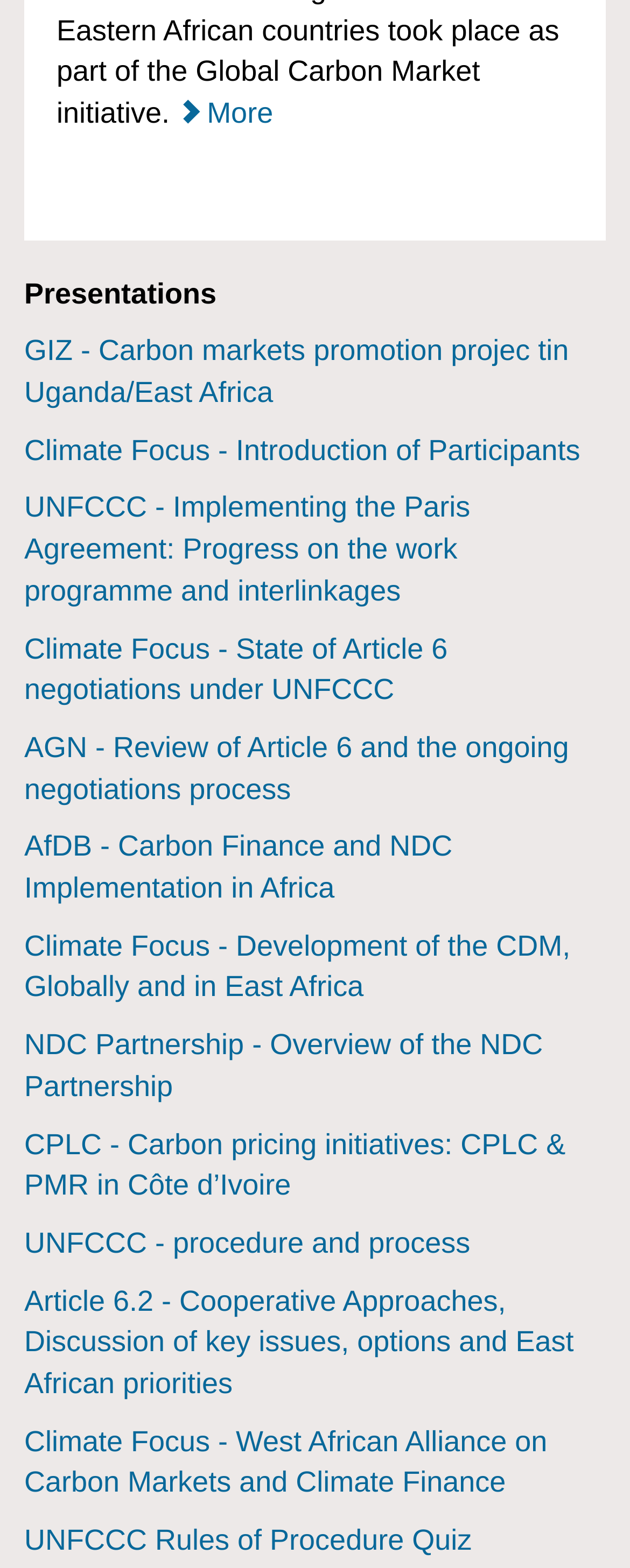Find the bounding box coordinates for the area that must be clicked to perform this action: "Learn about AGN - Review of Article 6 and the ongoing negotiations process".

[0.038, 0.466, 0.903, 0.513]